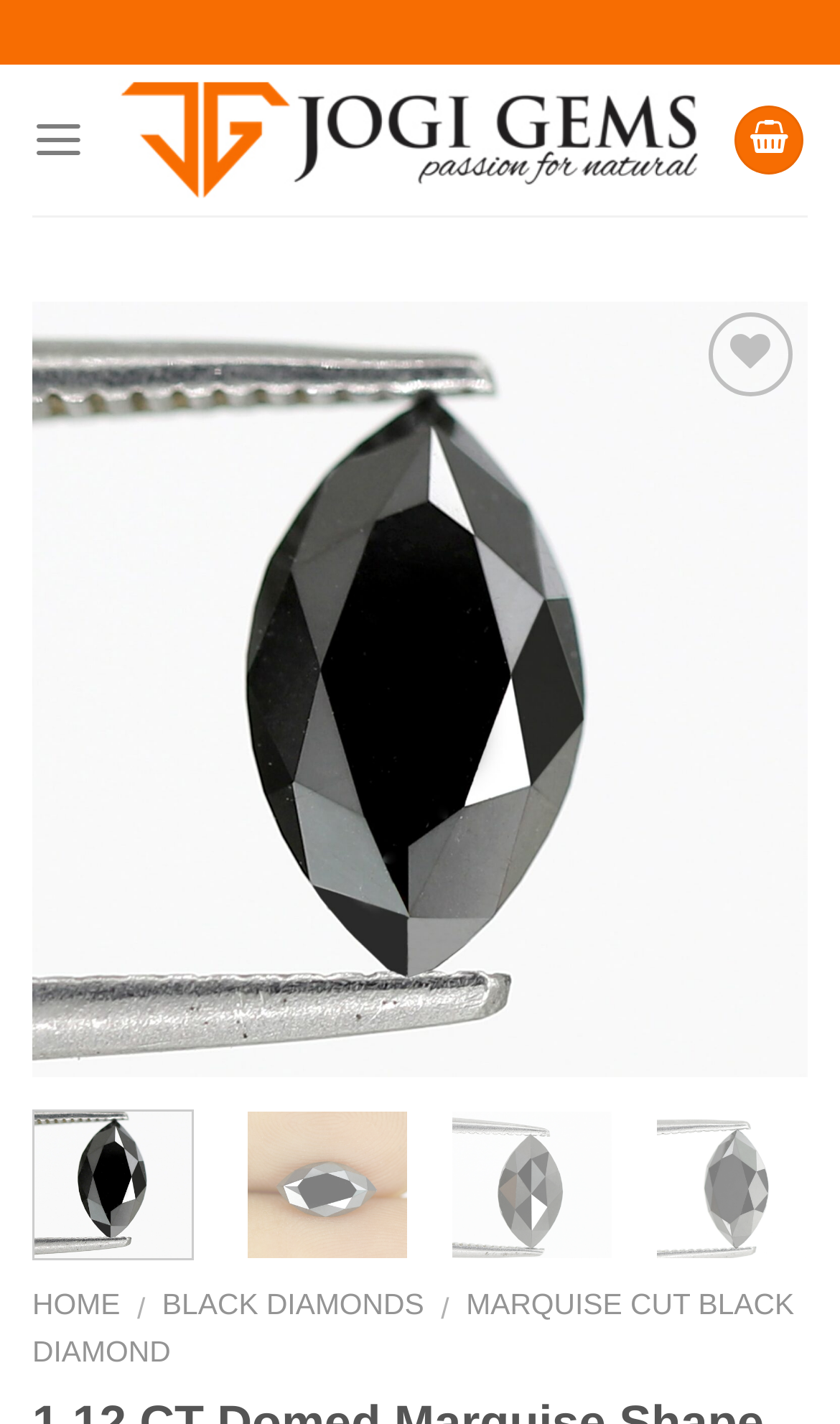How many images of the diamond are shown?
Please provide a comprehensive answer based on the information in the image.

There are four images of the diamond shown on the webpage, including one of the diamond on a finger, one of a rose cut marquise black diamond, and two others showing the diamond from different angles.